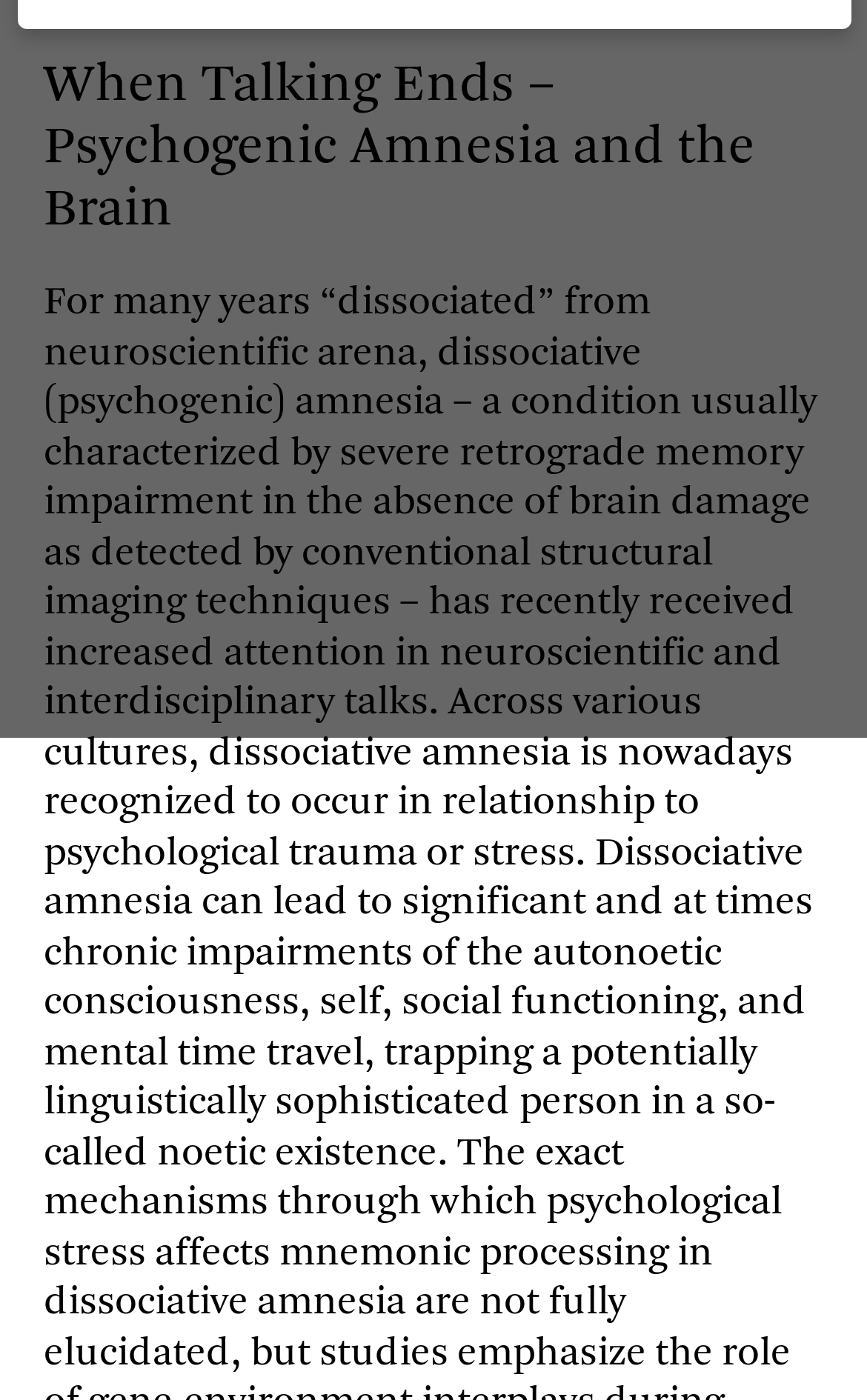From the element description: "powered by Borlabs Cookie", extract the bounding box coordinates of the UI element. The coordinates should be expressed as four float numbers between 0 and 1, in the order [left, top, right, bottom].

[0.058, 0.714, 0.424, 0.731]